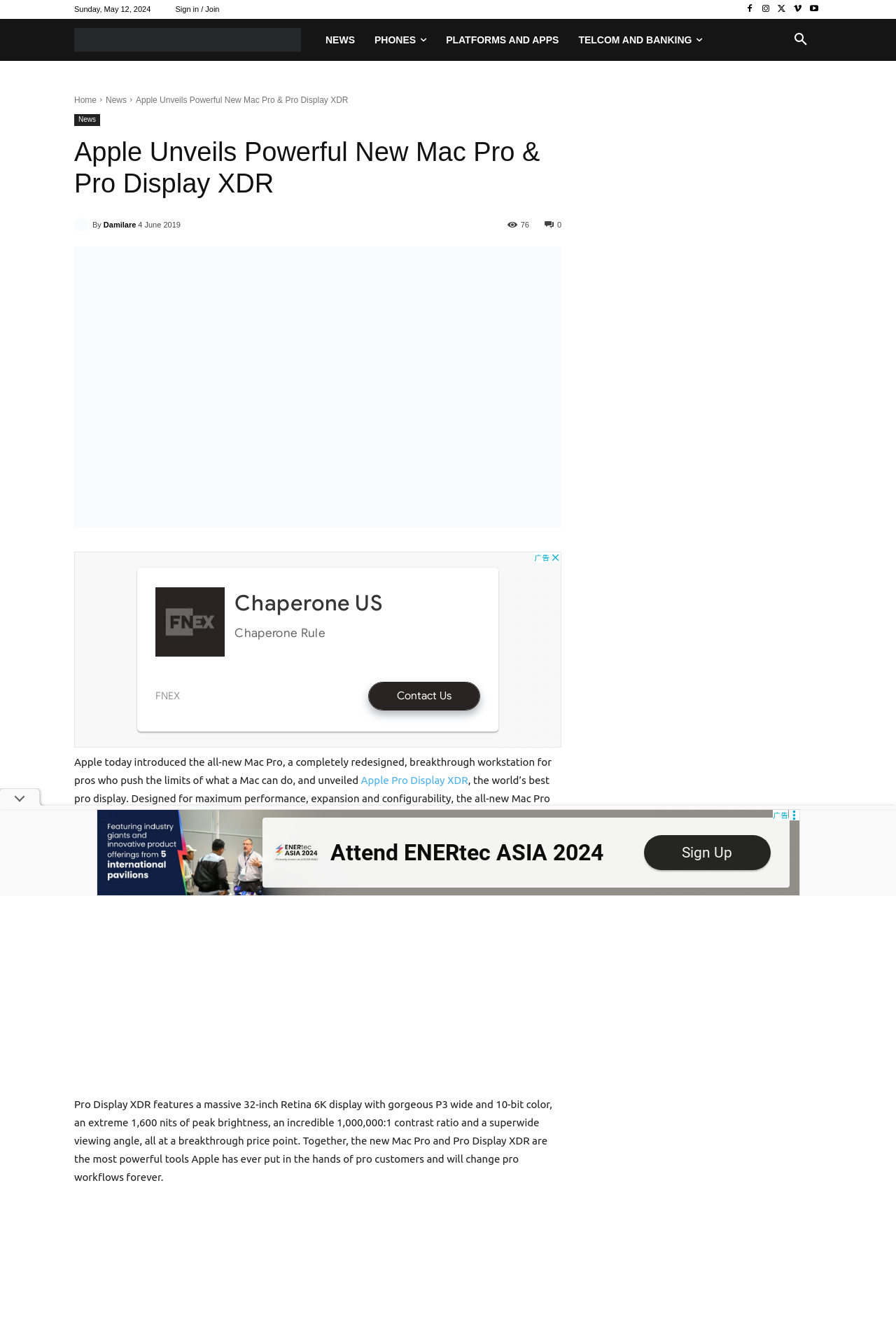Please identify and generate the text content of the webpage's main heading.

Apple Unveils Powerful New Mac Pro & Pro Display XDR